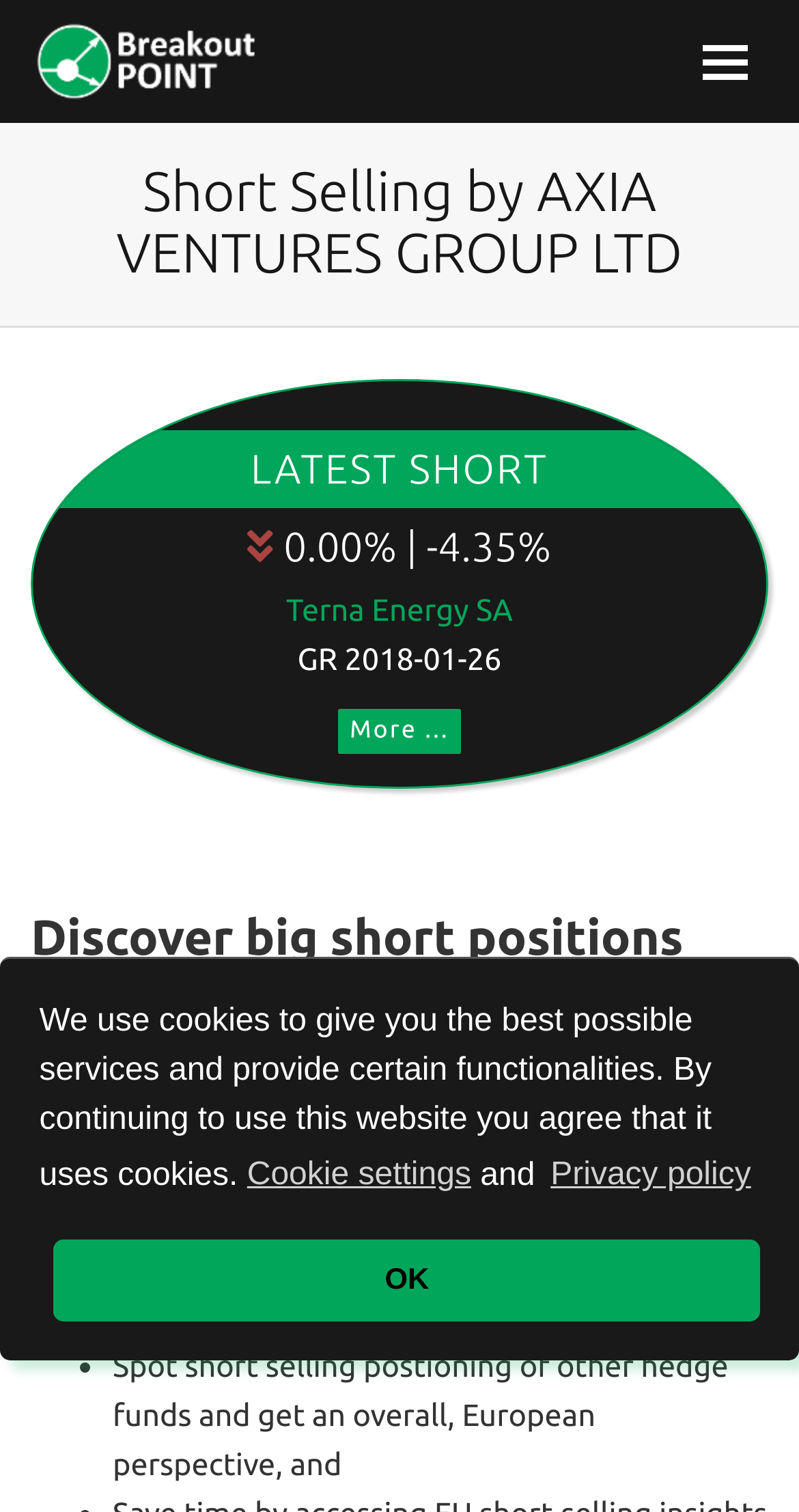Generate a detailed explanation of the webpage's features and information.

The webpage is focused on providing information about AXIA VENTURES GROUP LTD's short selling activities across Europe. At the top, there is a navigation toggle button on the right side, and a link to "Breakout Point" on the left side, accompanied by an image of the same name.

Below the navigation section, there is a prominent heading that reads "Short Selling by AXIA VENTURES GROUP LTD". Underneath, there are three sections of information. The first section displays the latest short selling data, with a heading "LATEST SHORT" and a percentage value "0.00% | -4.35%". This section also includes a link to "Terna Energy SA" and a date "GR 2018-01-26".

The second section has a heading that invites users to "Discover big short positions of AXIA VENTURES GROUP LTD in Europe". This section contains a list of three bullet points, each describing the benefits of using the service, such as getting recent short selling activities, understanding which companies and sectors AXIA VENTURES GROUP LTD is shorting, and spotting short selling positioning of other hedge funds.

At the bottom of the page, there is a cookie consent dialog with a description of the website's cookie policy. The dialog includes a link to "Cookie settings", a button to "learn more about cookies", and a button to "allow cookies".